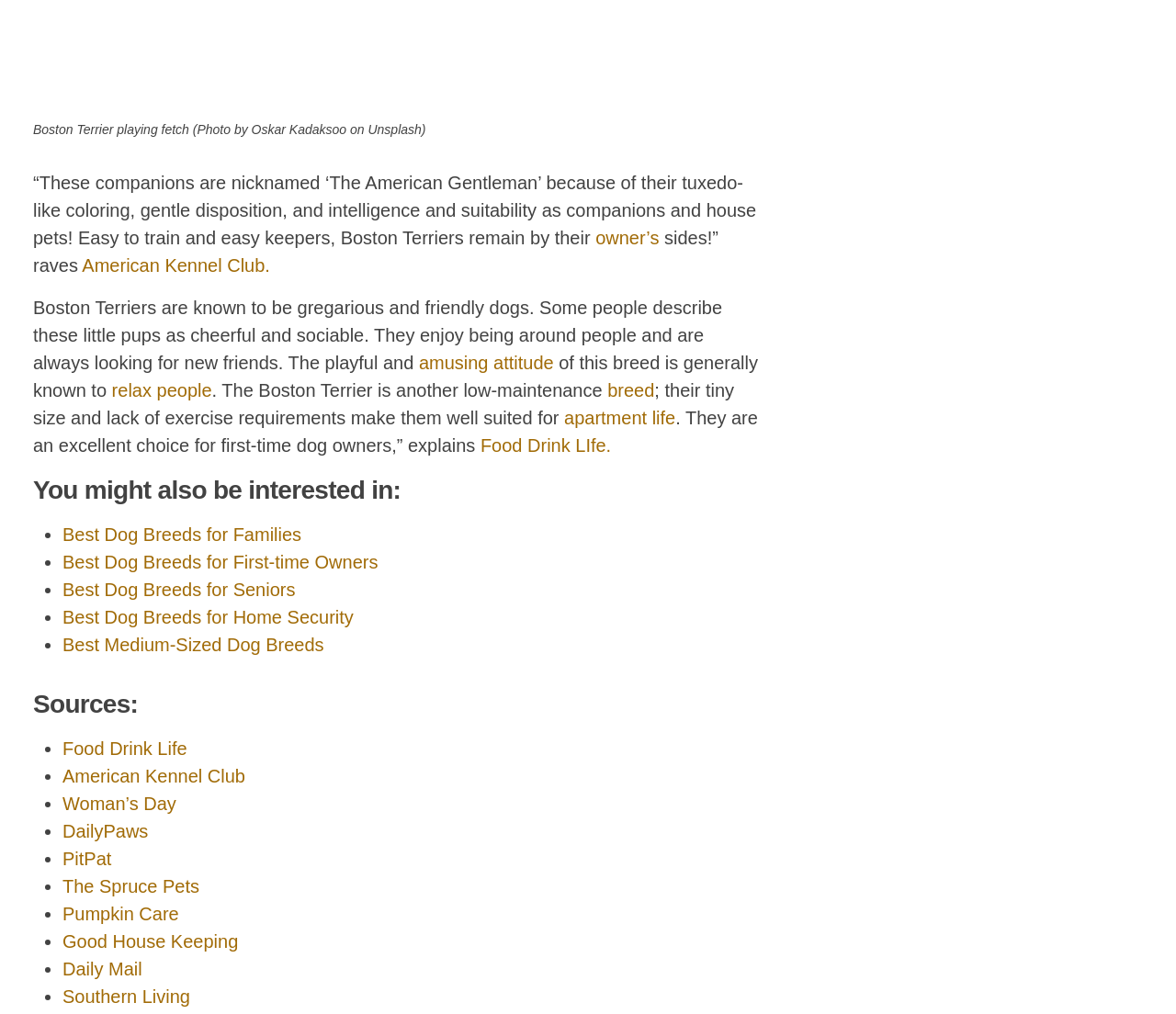Find the bounding box coordinates of the element to click in order to complete the given instruction: "Click on the link to learn more about the American Kennel Club."

[0.07, 0.252, 0.23, 0.272]